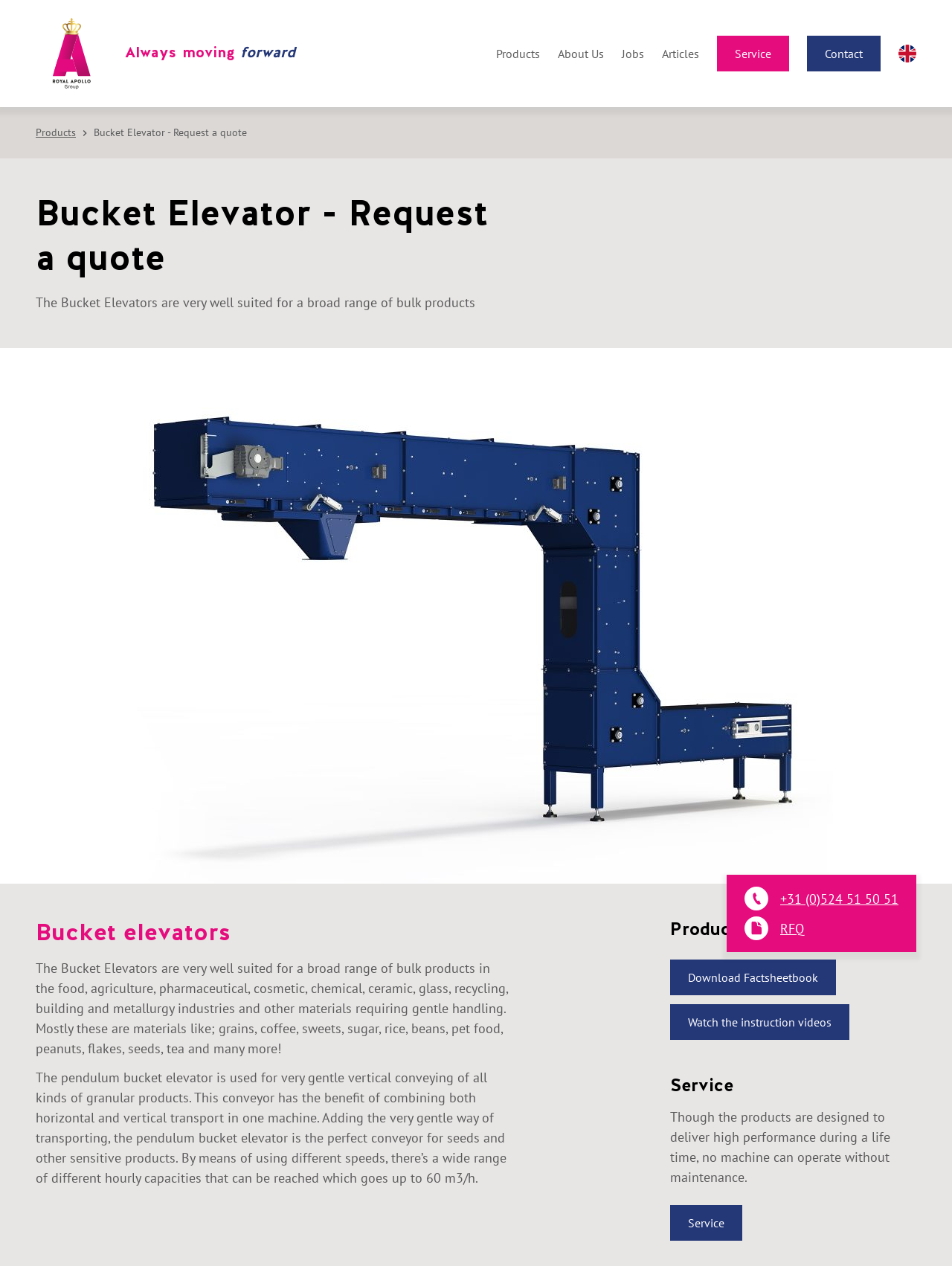Given the element description, predict the bounding box coordinates in the format (top-left x, top-left y, bottom-right x, bottom-right y), using floating point numbers between 0 and 1: +31 (0)524 51 50 51

[0.782, 0.7, 0.944, 0.719]